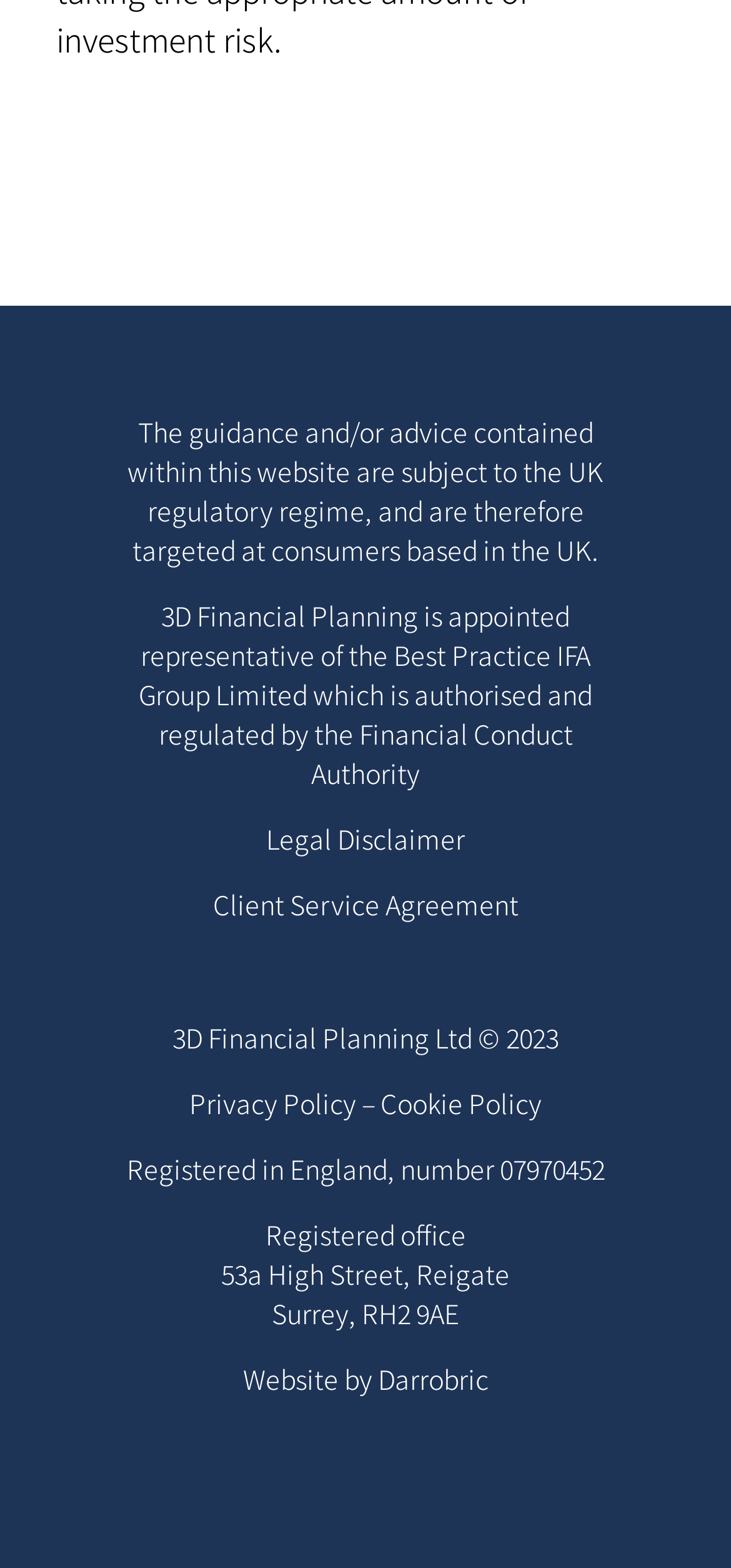What is the regulatory body mentioned on this website?
Provide a detailed and extensive answer to the question.

The answer can be found in the second StaticText element, which mentions that 3D Financial Planning is appointed representative of the Best Practice IFA Group Limited, which is authorised and regulated by the Financial Conduct Authority.